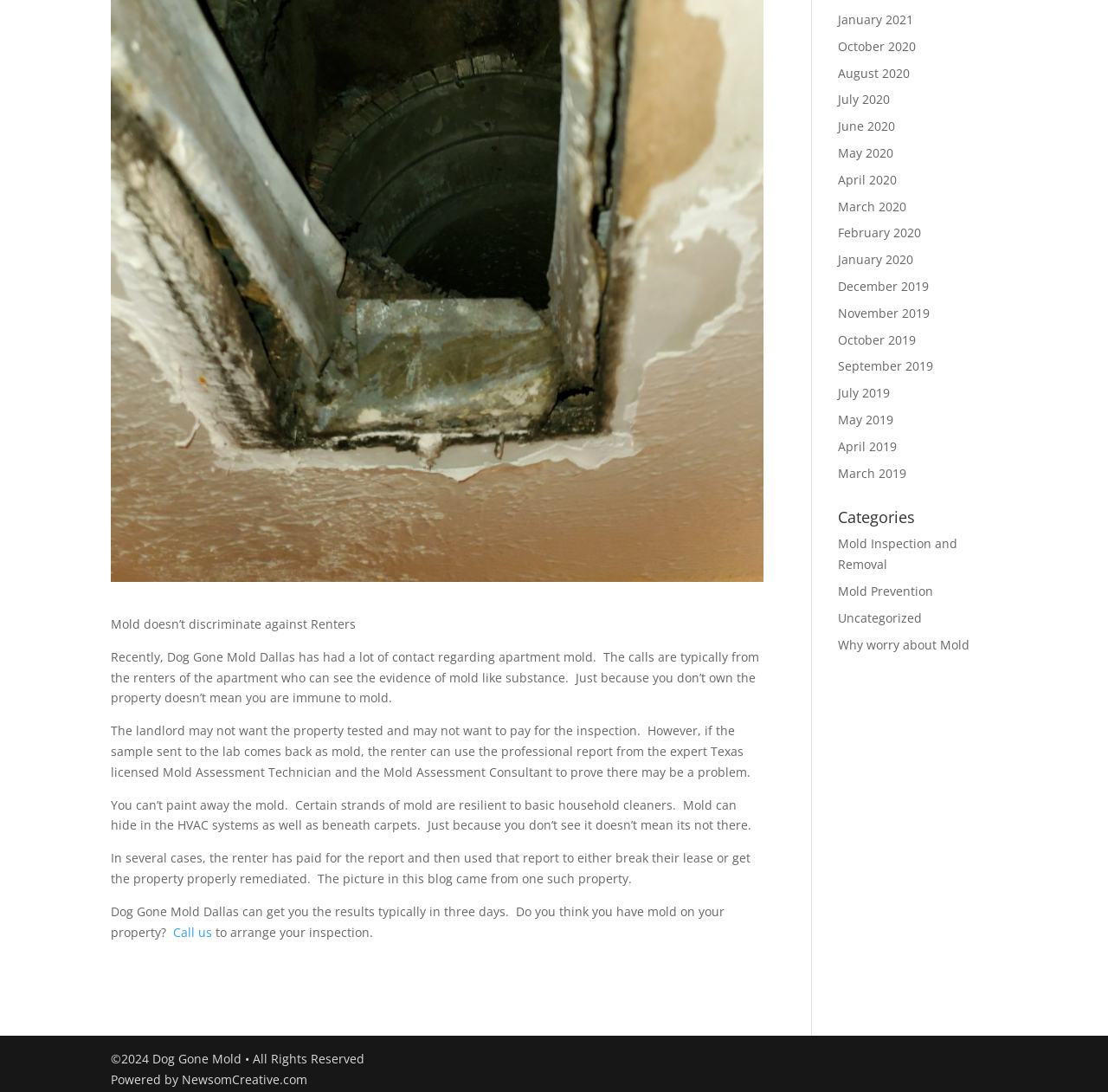Locate the bounding box of the UI element with the following description: "Mold Inspection and Removal".

[0.756, 0.49, 0.864, 0.524]